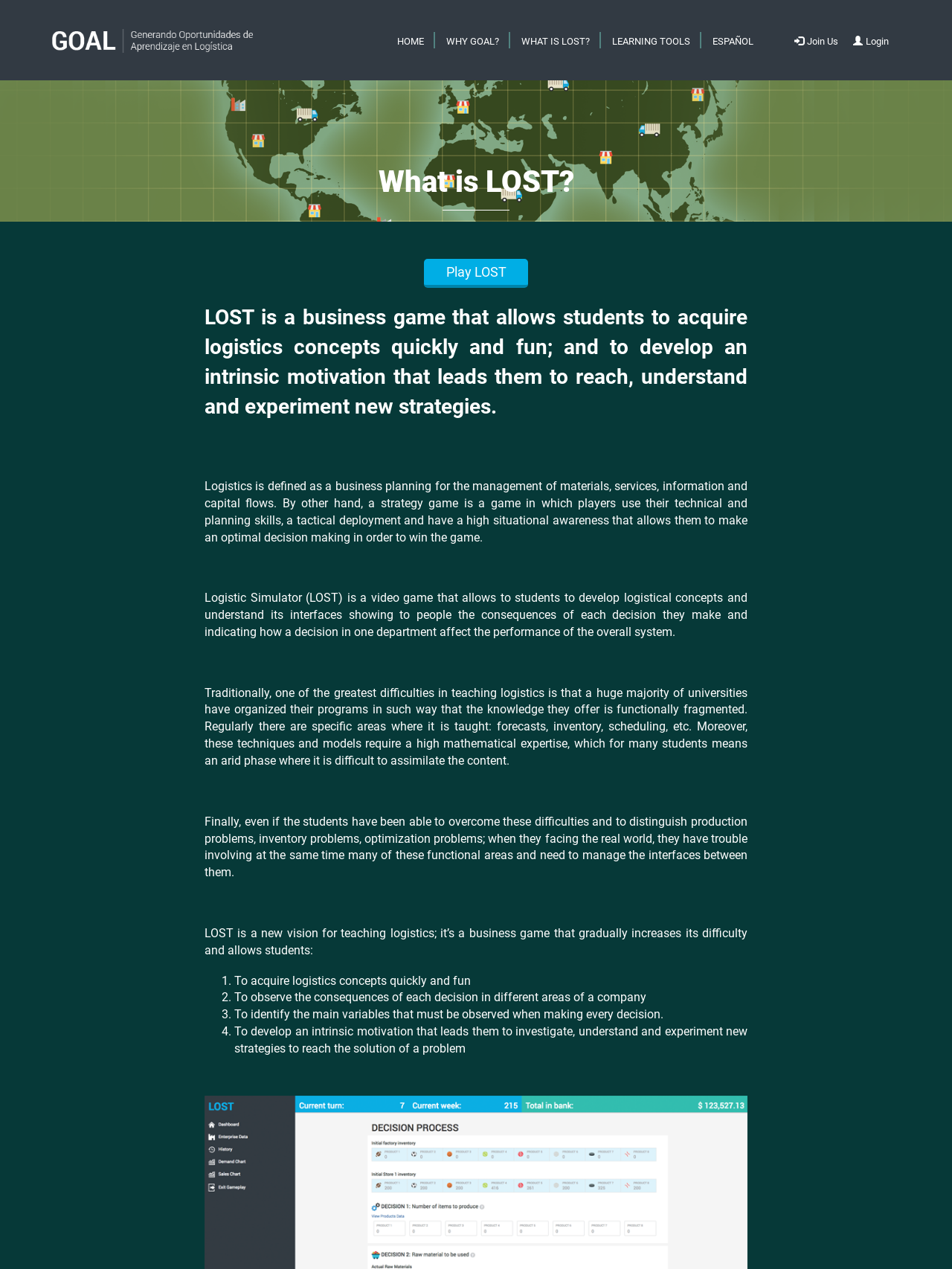Identify the bounding box coordinates of the clickable region to carry out the given instruction: "Click on the 'Login' link".

[0.892, 0.016, 0.945, 0.047]